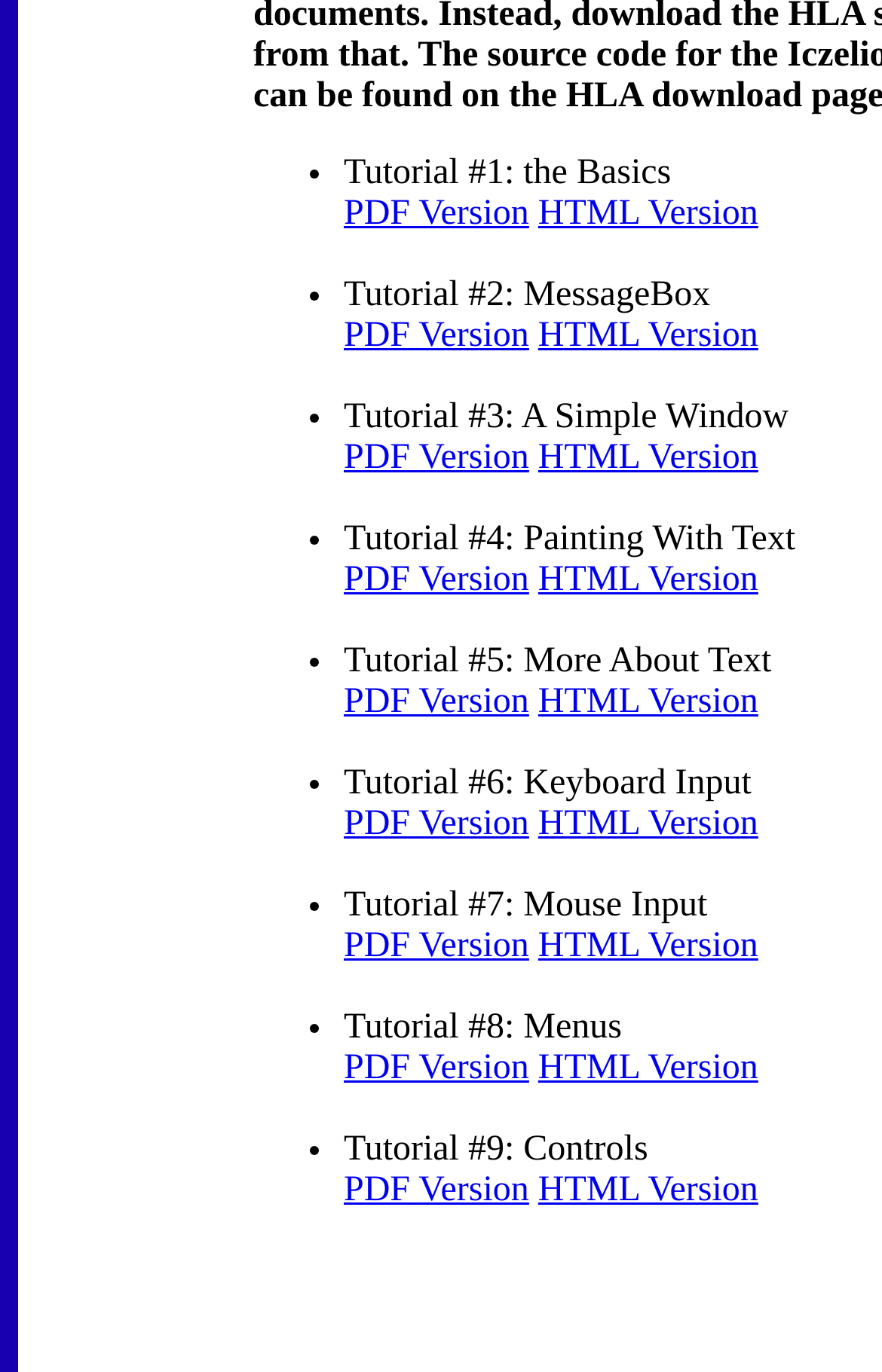Provide a brief response to the question below using a single word or phrase: 
How many versions are available for each tutorial?

2